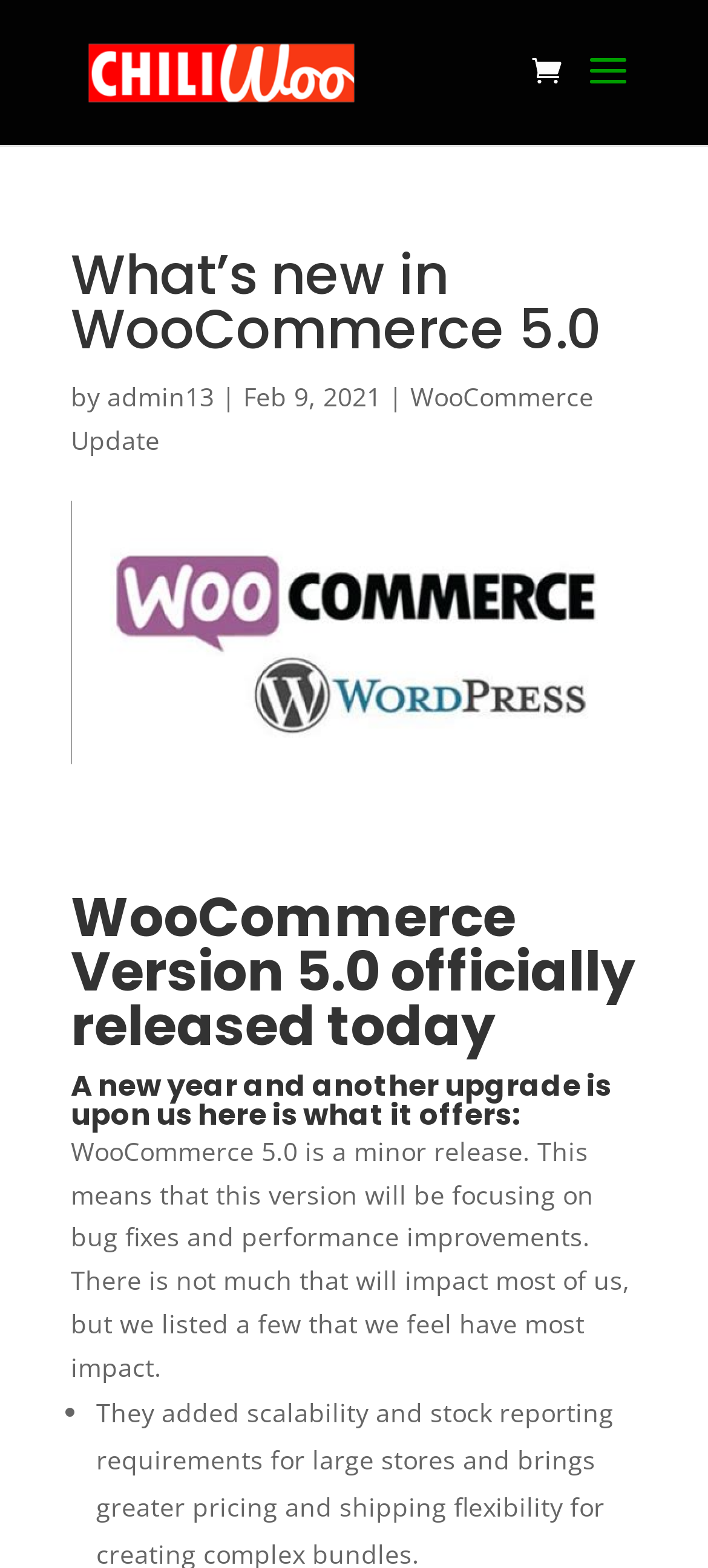Who is the author of the article? Analyze the screenshot and reply with just one word or a short phrase.

admin13